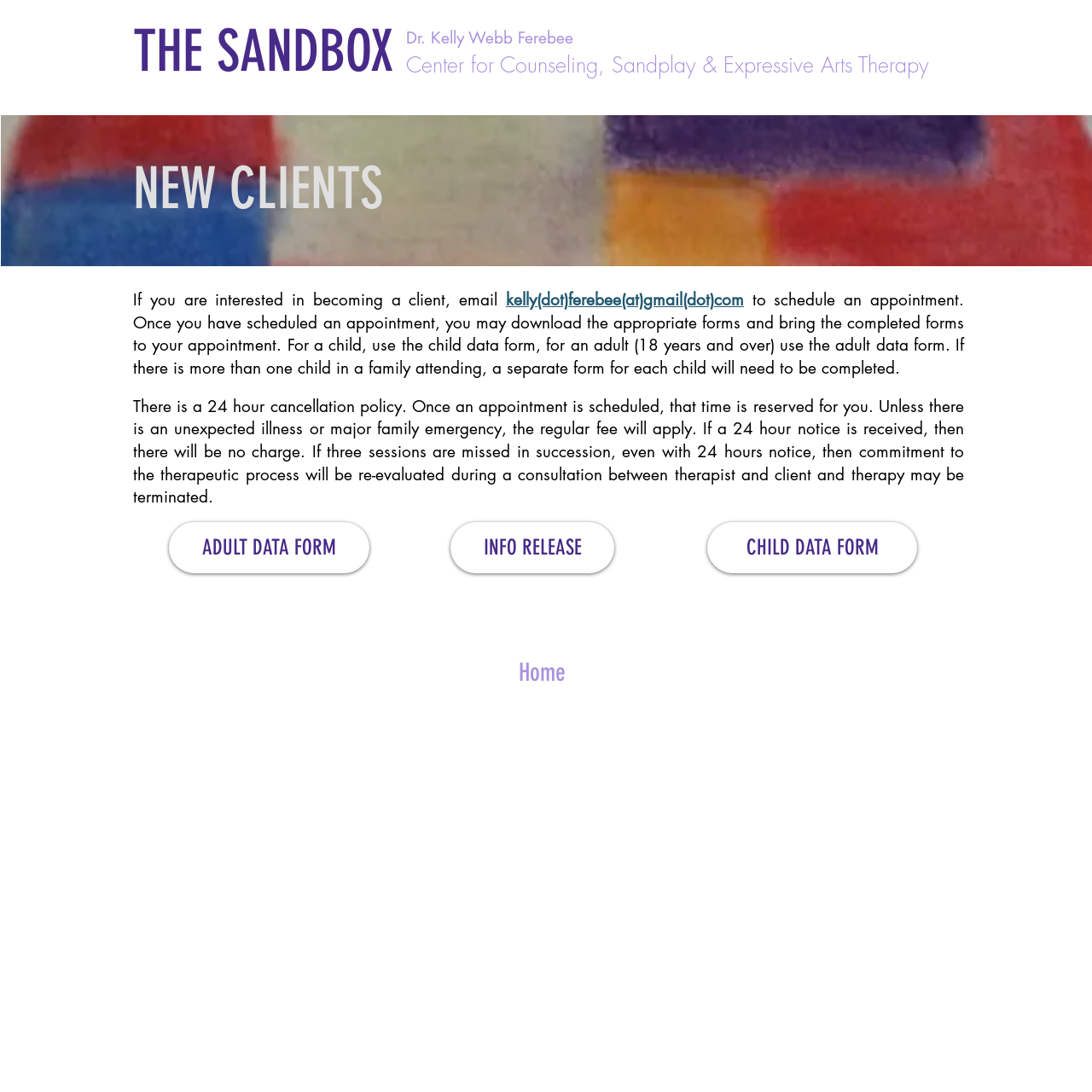Detail the various sections and features present on the webpage.

The webpage is about "The Sandbox", a center for counseling, sandplay, and expressive arts therapy. At the top, there is a large heading "THE SANDBOX" followed by a smaller heading "Center for Counseling, Sandplay & Expressive Arts Therapy". Below this, there is a heading "Dr. Kelly Webb Ferebee".

On the main content area, there is a large image taking up most of the width, with a heading "NEW CLIENTS" above it. Below the image, there is a section with detailed information for new clients, including a heading and a paragraph of text explaining the process of becoming a client, with a link to email Dr. Kelly Webb Ferebee to schedule an appointment. There are also instructions on downloading and completing forms, with specific forms for children and adults.

Further down, there is a section with a heading explaining the 24-hour cancellation policy, including the consequences of missing sessions. Below this, there are three links to download forms: "ADULT DATA FORM", "INFO RELEASE", and "CHILD DATA FORM".

At the bottom of the page, there is a footer section with a heading "Home" and a link to the homepage.